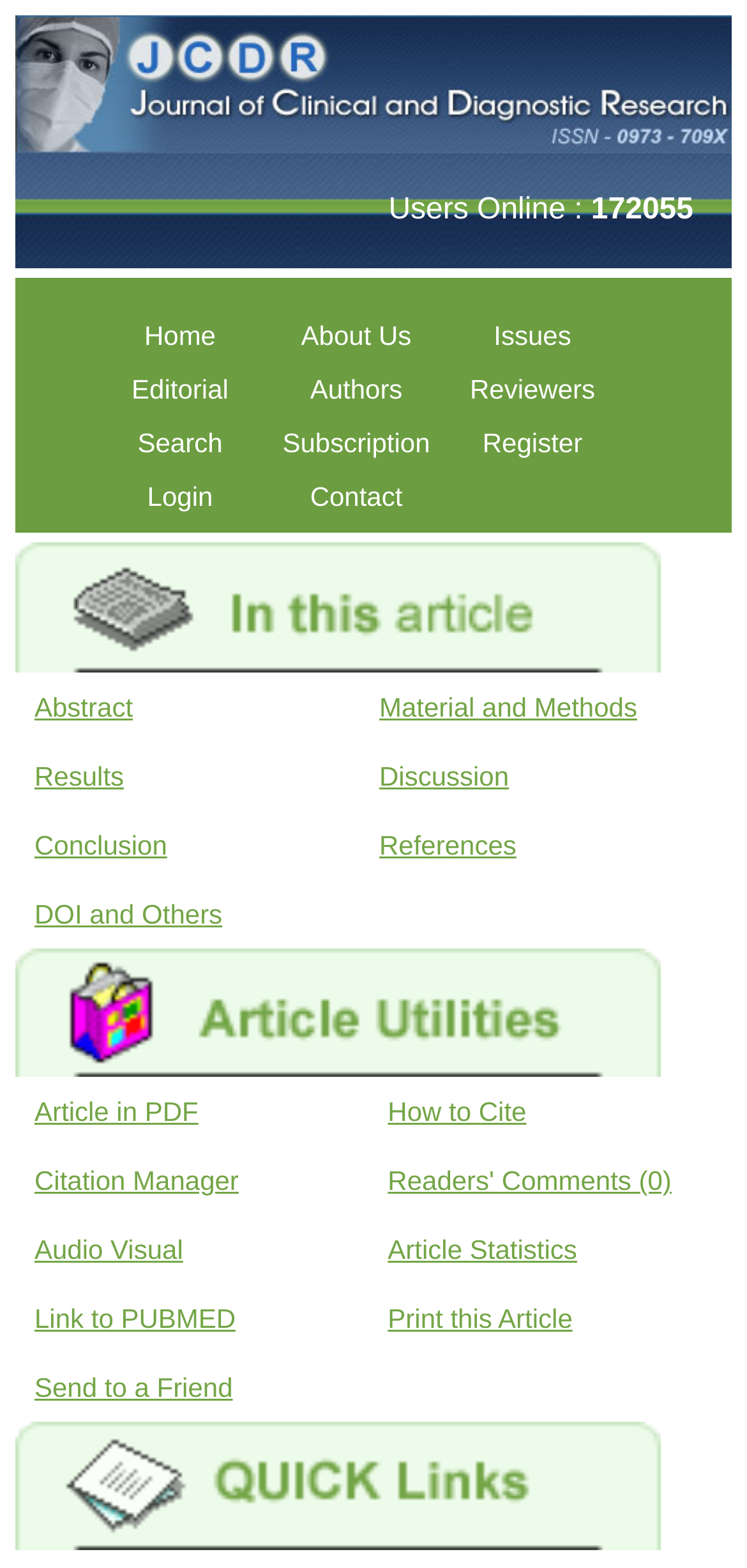Please determine the bounding box coordinates for the element with the description: "Send to a Friend".

[0.021, 0.863, 0.482, 0.907]